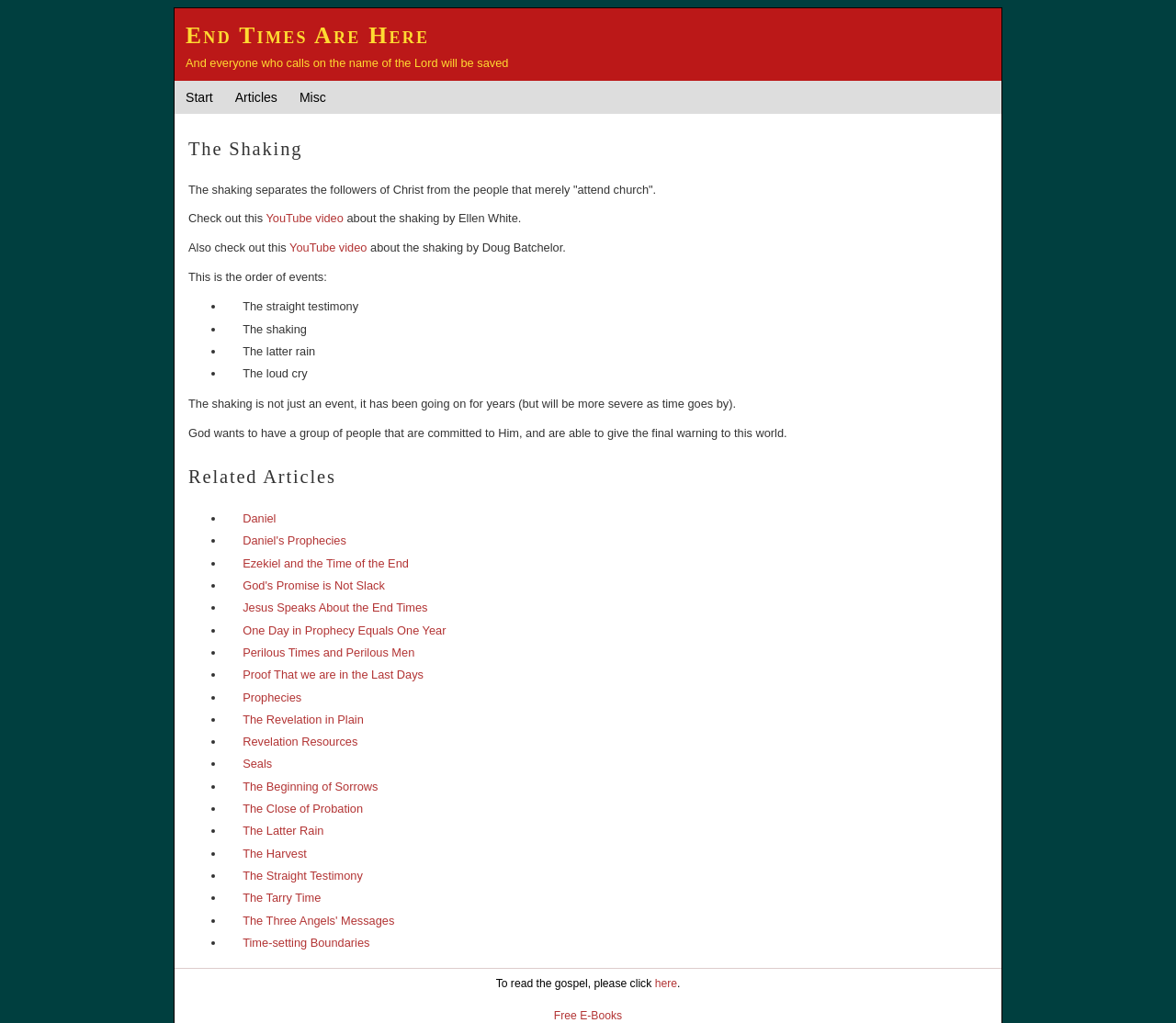Indicate the bounding box coordinates of the element that needs to be clicked to satisfy the following instruction: "Get free E-Books". The coordinates should be four float numbers between 0 and 1, i.e., [left, top, right, bottom].

[0.471, 0.987, 0.529, 0.999]